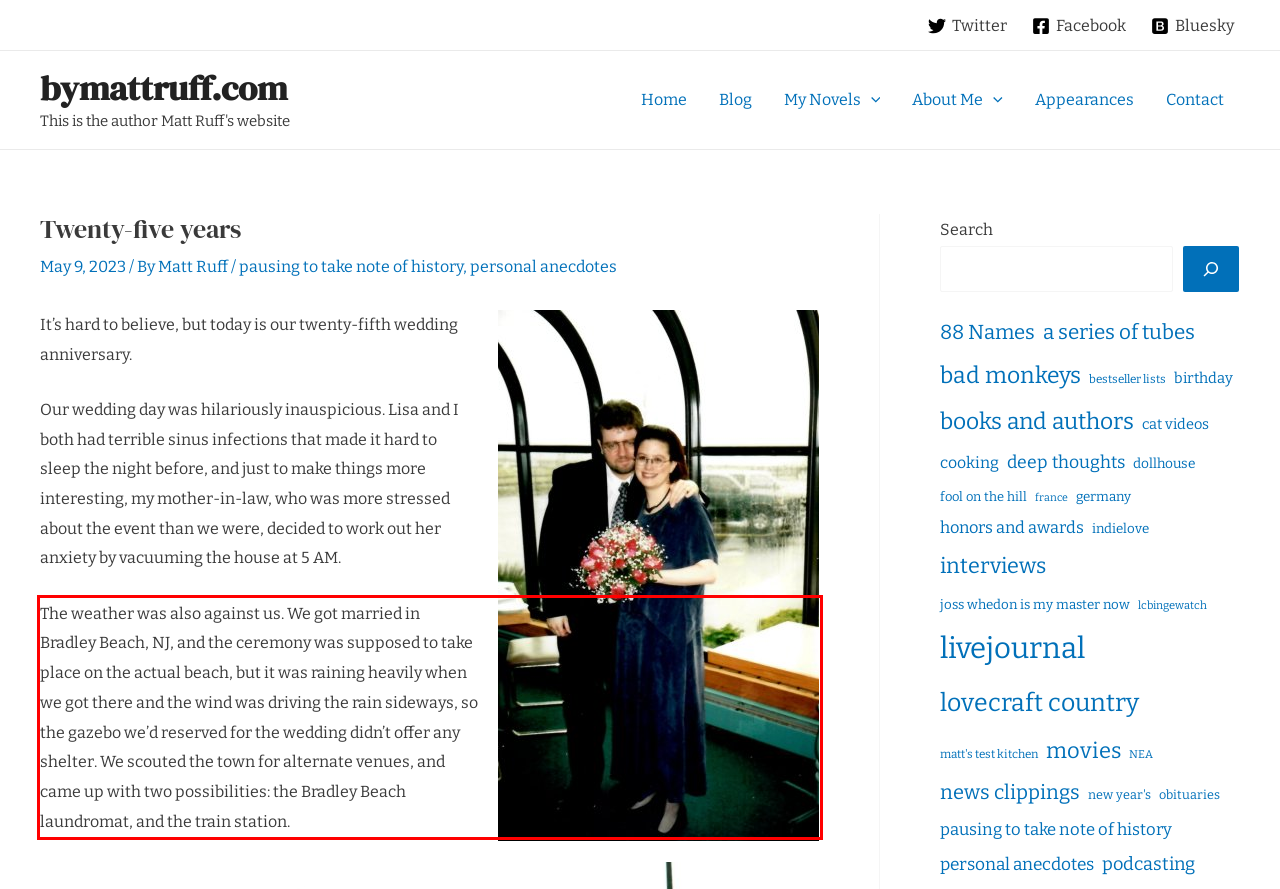Please look at the webpage screenshot and extract the text enclosed by the red bounding box.

The weather was also against us. We got married in Bradley Beach, NJ, and the ceremony was supposed to take place on the actual beach, but it was raining heavily when we got there and the wind was driving the rain sideways, so the gazebo we’d reserved for the wedding didn’t offer any shelter. We scouted the town for alternate venues, and came up with two possibilities: the Bradley Beach laundromat, and the train station.